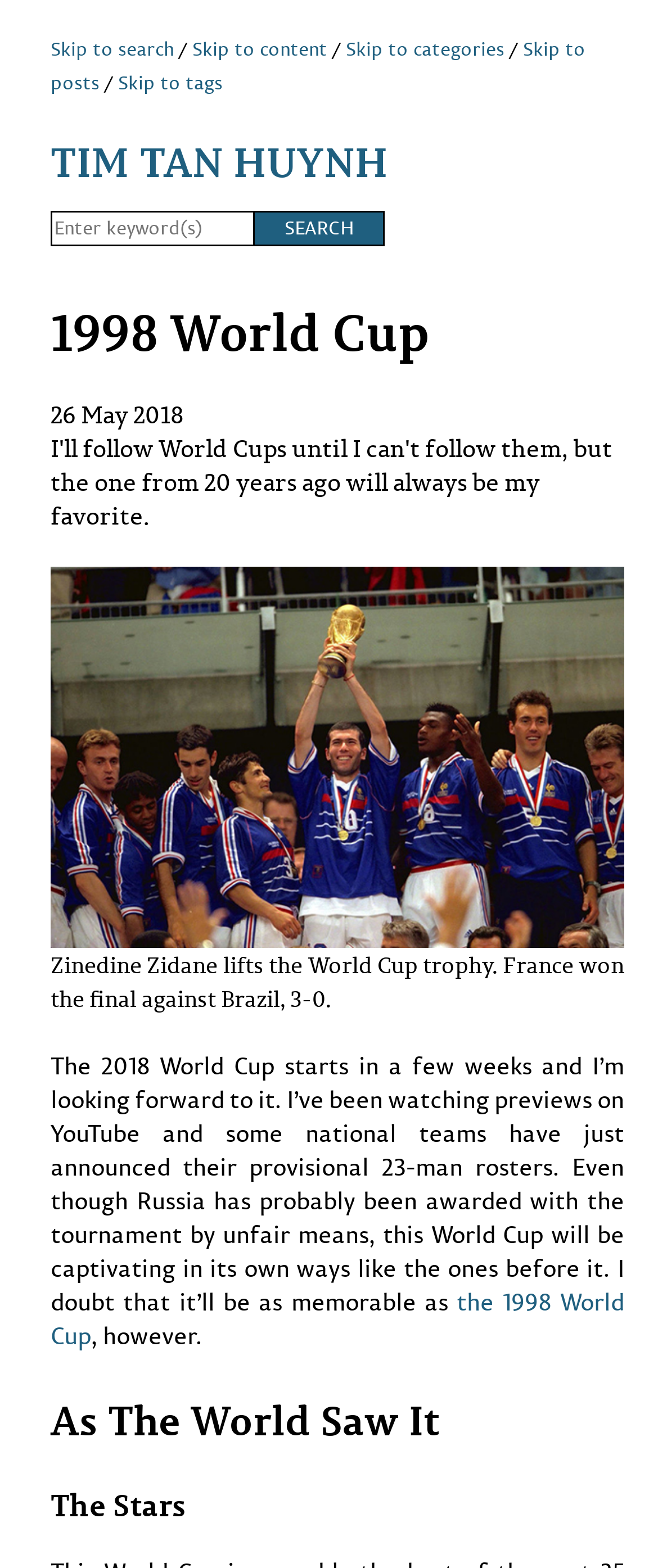What is the event mentioned in the webpage?
Using the visual information from the image, give a one-word or short-phrase answer.

1998 World Cup